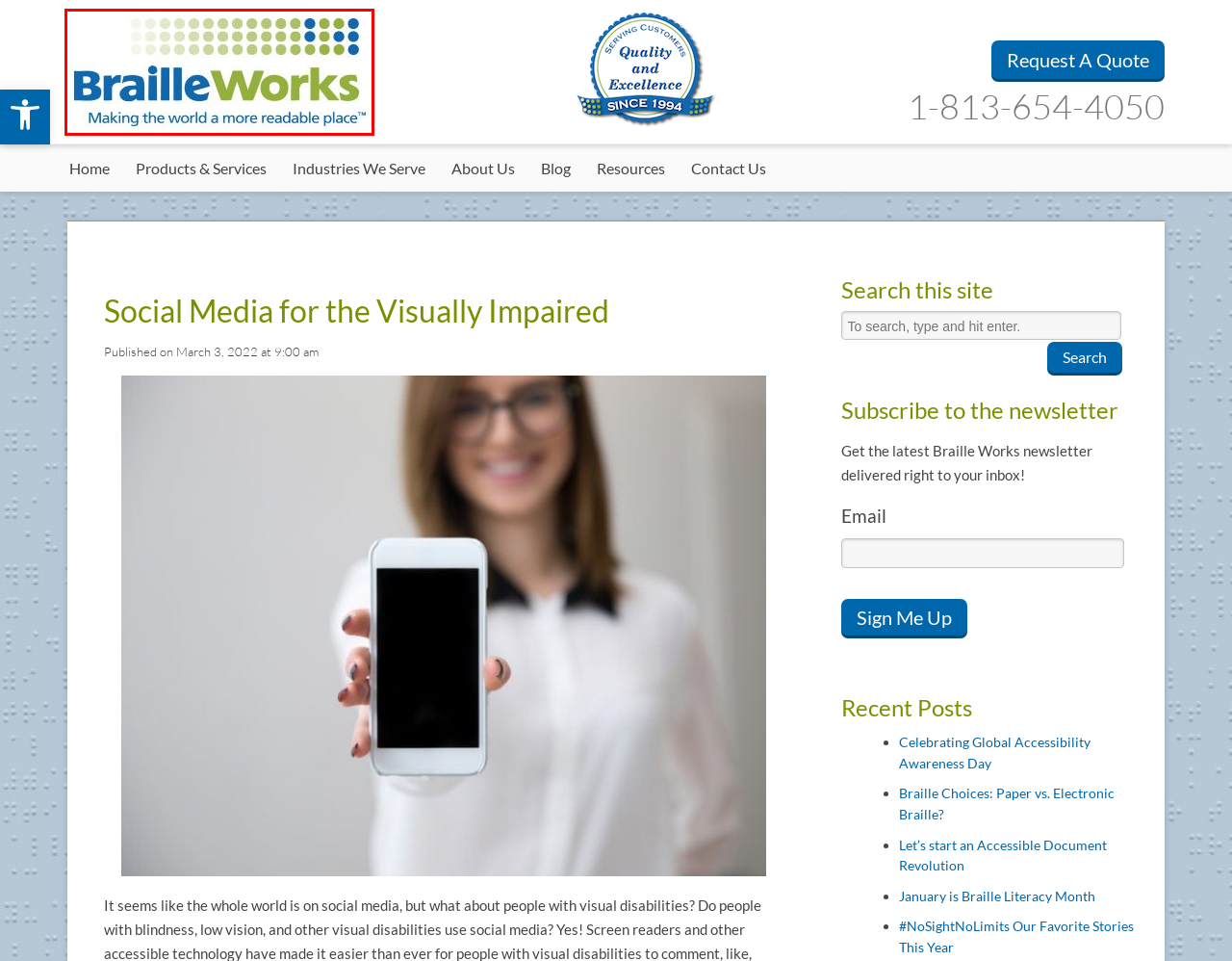You have a screenshot showing a webpage with a red bounding box highlighting an element. Choose the webpage description that best fits the new webpage after clicking the highlighted element. The descriptions are:
A. Braille Choices: Paper vs. Electronic Braille?
B. Braille Works | Braille, Large Print, Audio & 508 Compliance
C. Contact Braille Works - Braille, Large Print and Audio Transcription
D. Braille Works Blog and Latest News - Braille Works
E. January is Braille Literacy Month - Braille Works
F. 508, Audio, Braille and Large Print Solutions: Industries We Serve
G. Celebrating Global Accessibility Awareness Day
H. Let’s start an Accessible Document Revolution - Braille Works

B